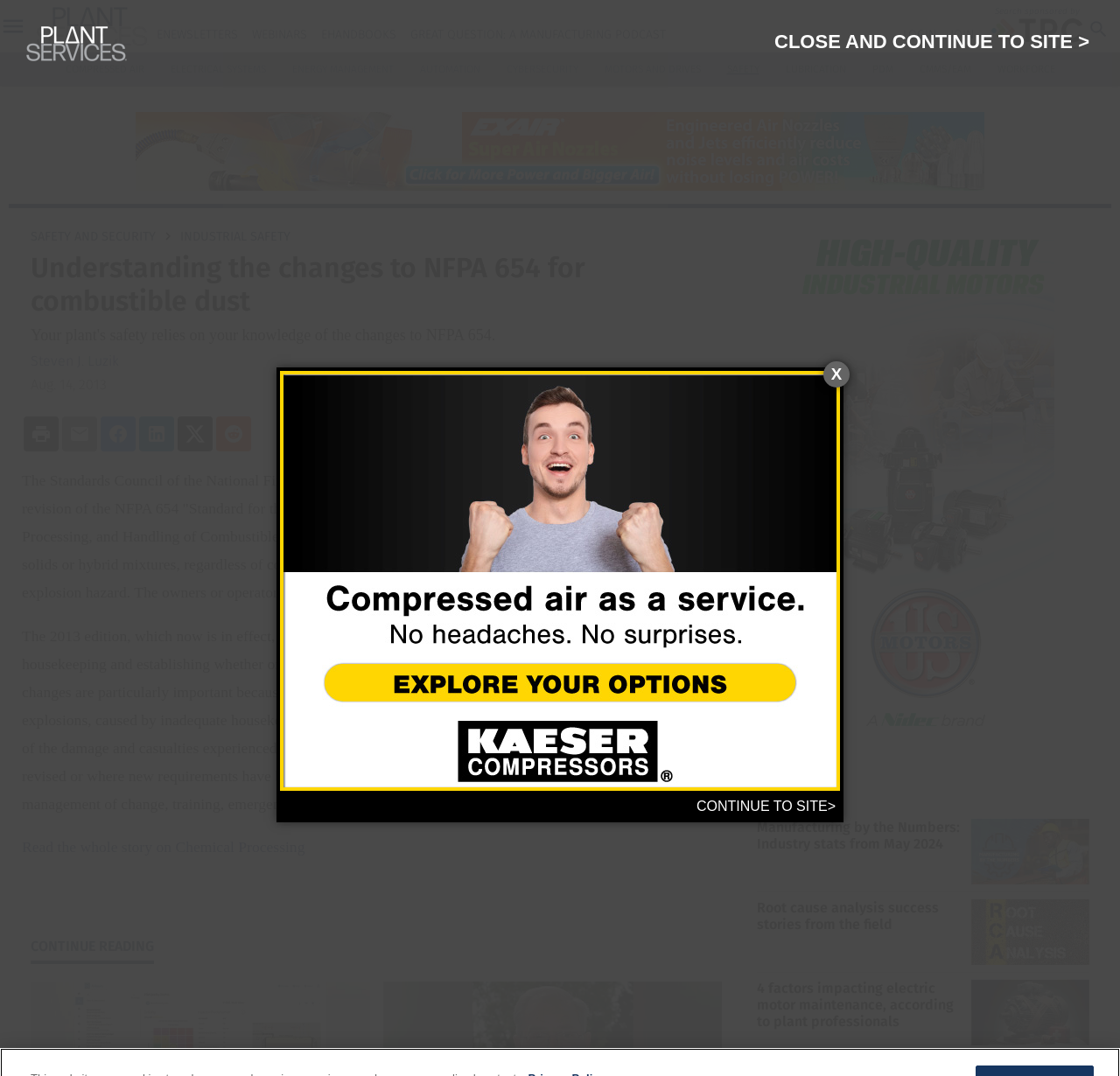Locate the bounding box coordinates of the segment that needs to be clicked to meet this instruction: "Click on the 'LOGIN' link".

[0.807, 0.025, 0.836, 0.039]